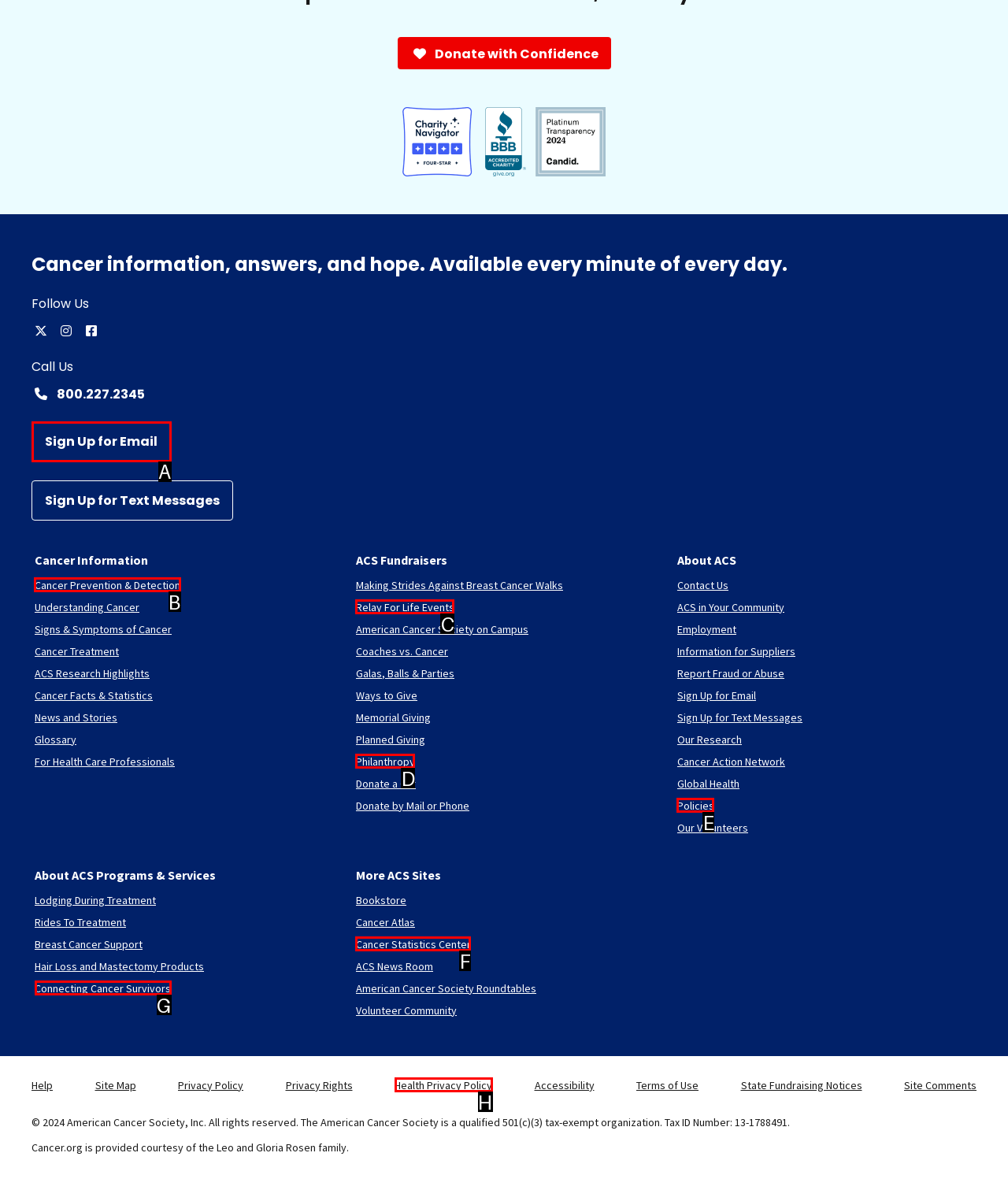Identify the correct UI element to click on to achieve the following task: Learn about Cancer Prevention & Detection Respond with the corresponding letter from the given choices.

B